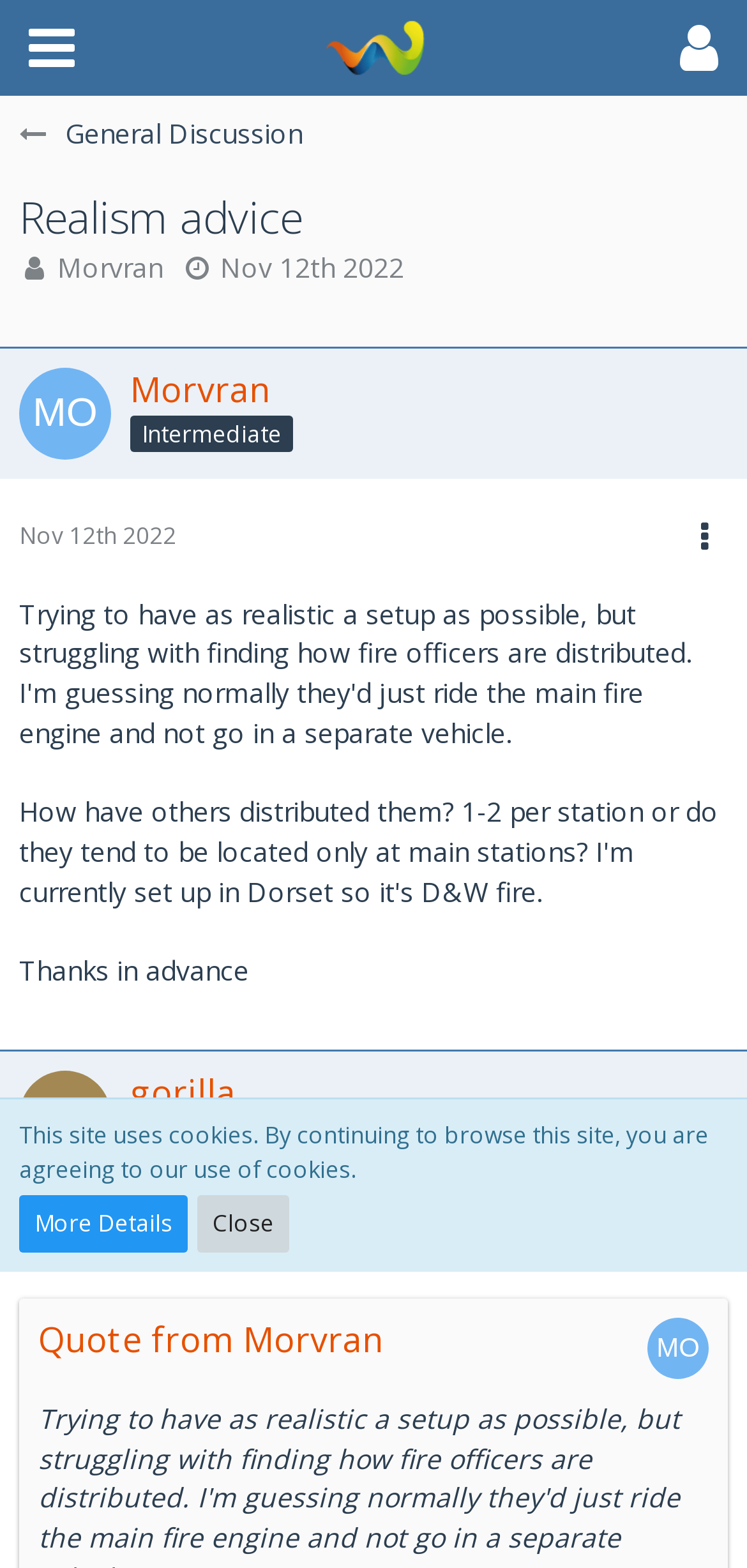Elaborate on the webpage's design and content in a detailed caption.

This webpage appears to be a discussion forum, specifically a thread titled "Realism advice" within the "General Discussion" category of the "Mission Chief Board". 

At the top left, there is a "Menu" button and a "User Menu" button at the top right. Below these buttons, there is a breadcrumb navigation bar with a single item, "General Discussion", which is a link. 

The main content of the page is divided into several sections. The first section has a heading "Realism advice" and displays the username "Morvran" and the date "Nov 12th 2022" with a timestamp of 6:02 am. 

Below this section, there is a post with the text "Trying to have as realistic a setup as possible, but struggling with finding how fire officers are distributed. I'm guessing normally they'd just ride the main fire engine and not" followed by a "Thanks in advance" message. 

There are several replies to this post, each with a username, date, and timestamp. The first reply is from "gorilla" and has an "Intermediate" label. The second reply is from "Morvran" again, with a quote from their previous message. 

At the bottom of the page, there is a notification about the site using cookies, with links to "More Details" and "Close".